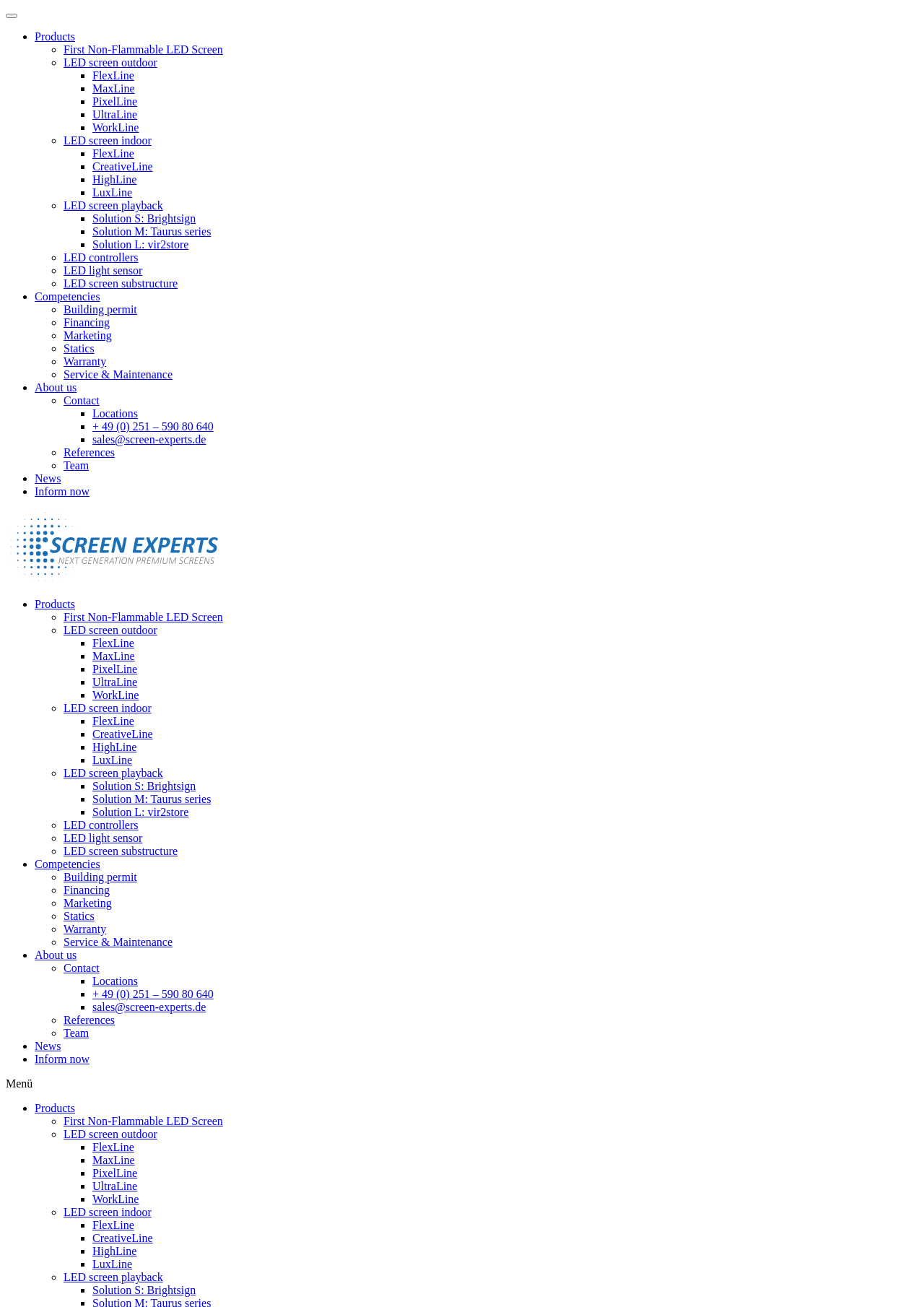Locate the bounding box of the UI element described in the following text: "Solution M: Taurus series".

[0.1, 0.172, 0.228, 0.182]